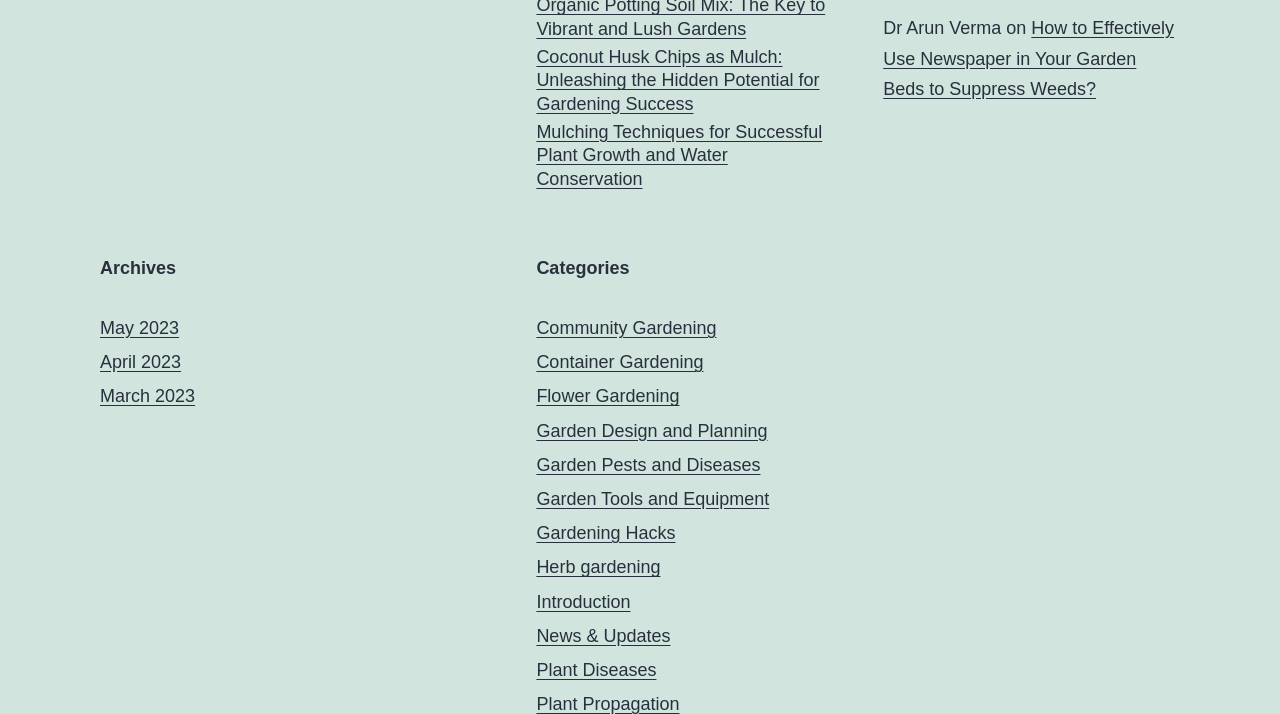How many links are present under the 'Categories' heading?
Refer to the image and provide a one-word or short phrase answer.

13